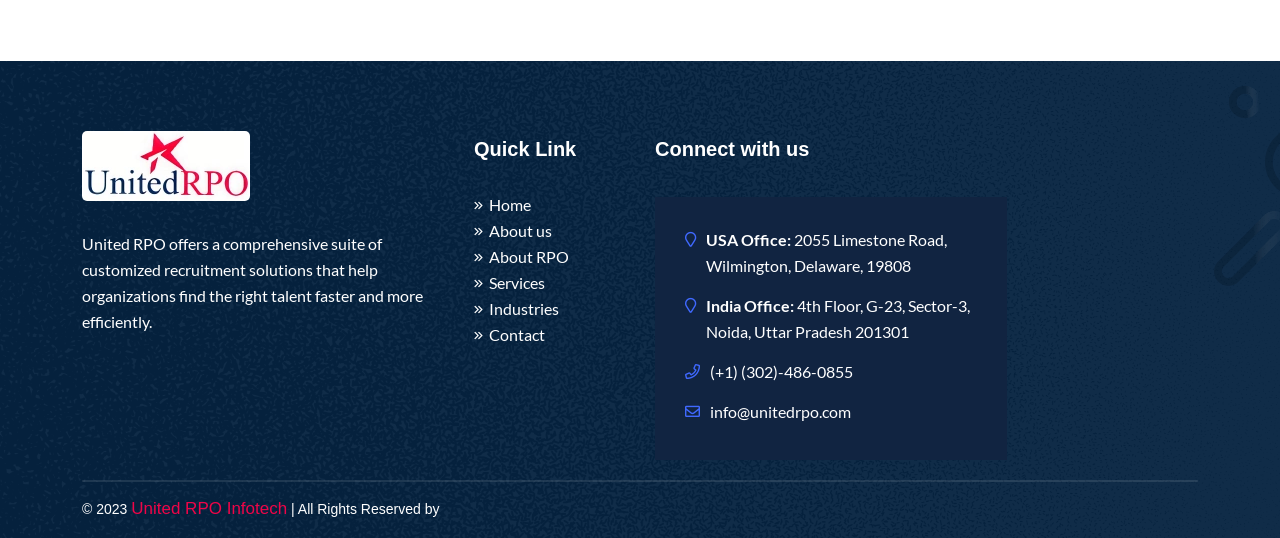Highlight the bounding box coordinates of the element you need to click to perform the following instruction: "View India Office address."

[0.552, 0.549, 0.62, 0.585]